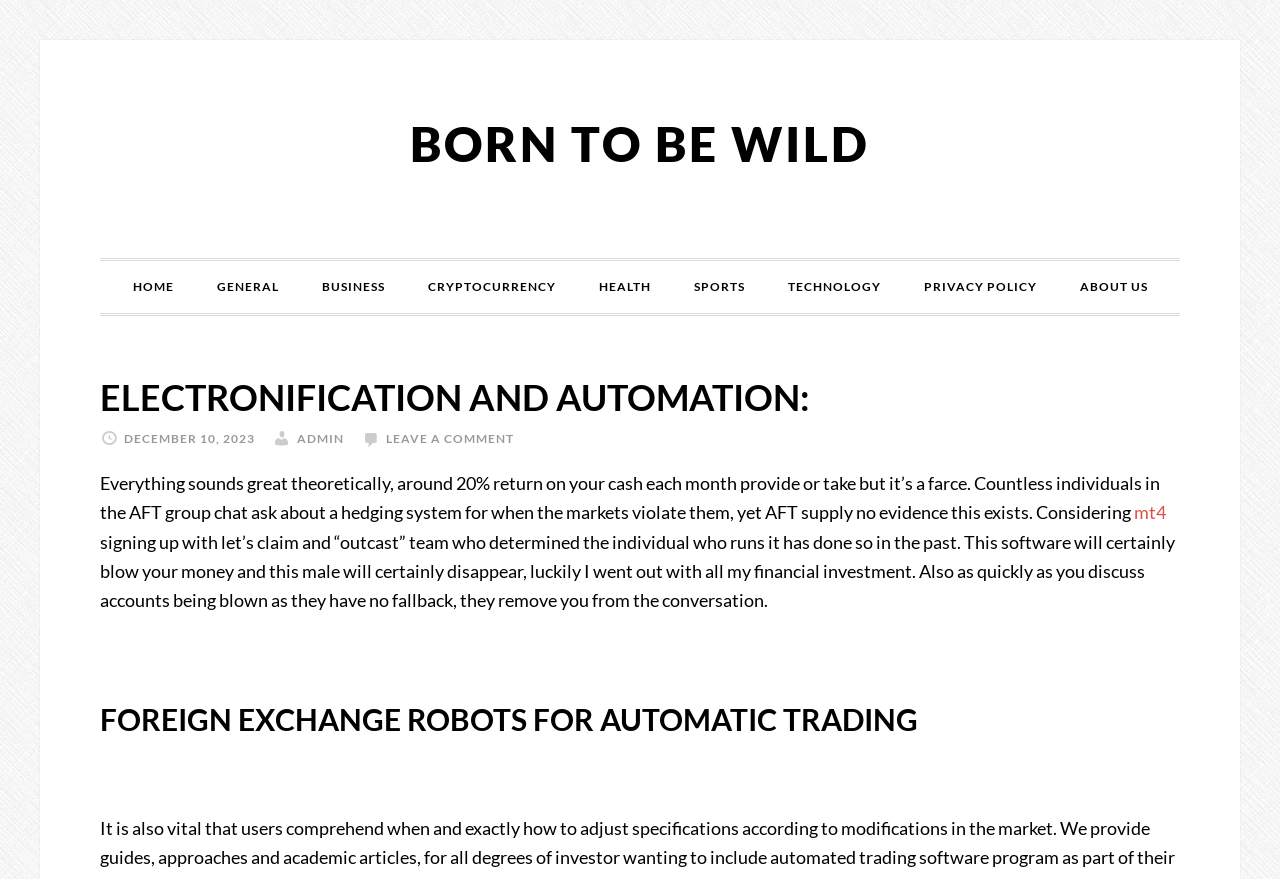Provide the bounding box coordinates of the area you need to click to execute the following instruction: "Click on Facebook social link".

None